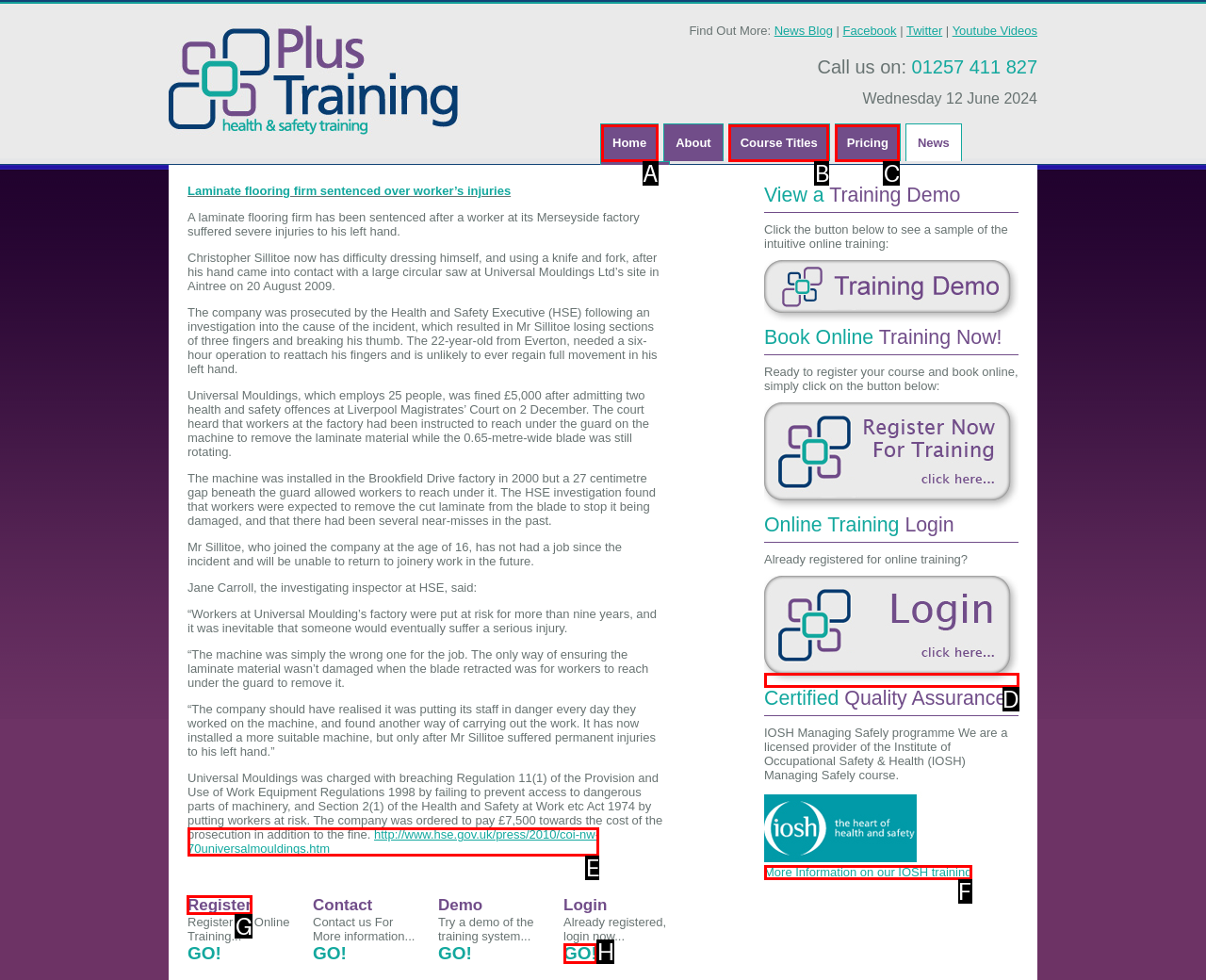Identify the correct option to click in order to accomplish the task: Click on the 'Register' button Provide your answer with the letter of the selected choice.

G